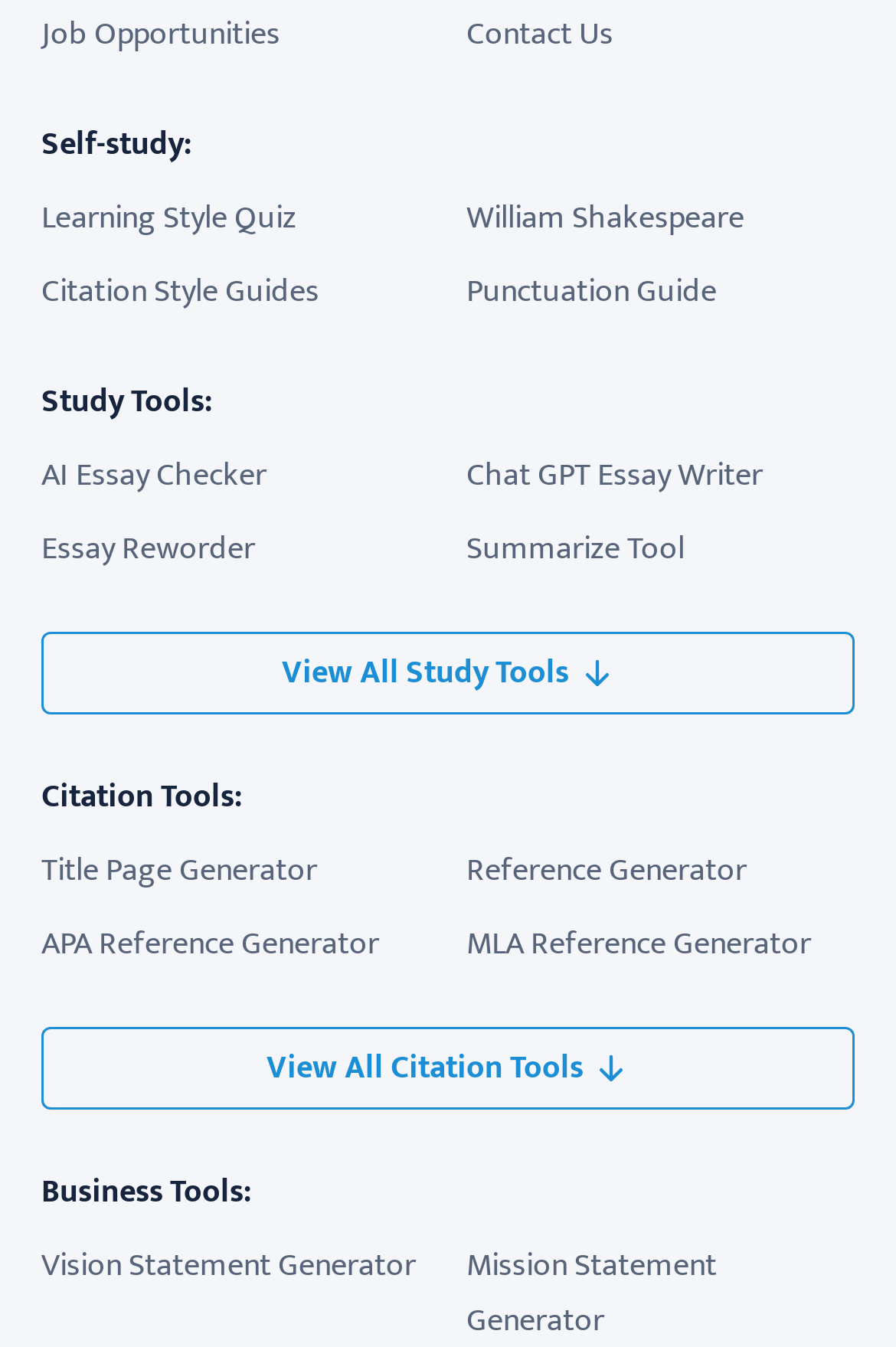Carefully examine the image and provide an in-depth answer to the question: What is the last business tool listed?

The webpage has a section labeled 'Business Tools:' and the last link under this section is 'Mission Statement Generator', which suggests that it is the last business tool listed.